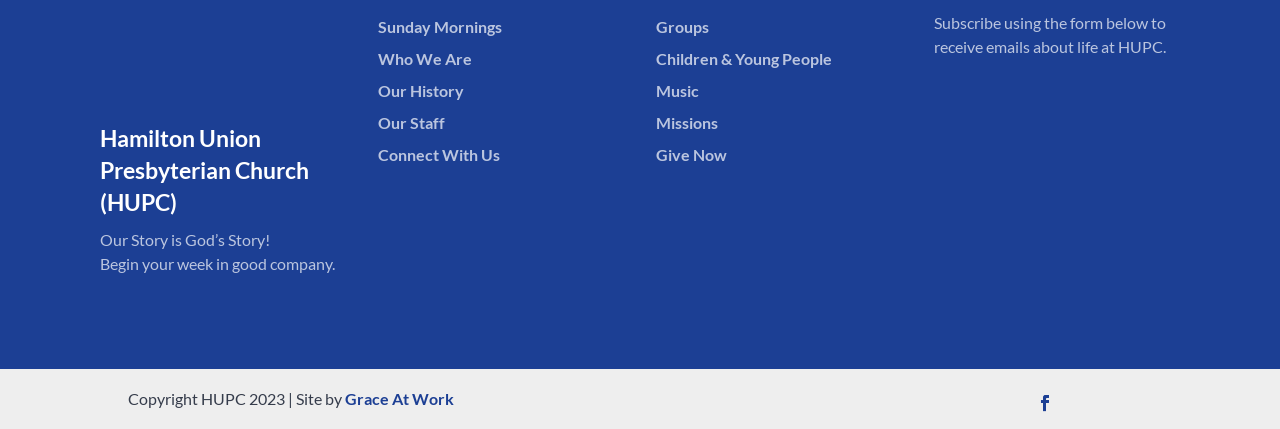Locate the bounding box coordinates of the clickable part needed for the task: "Click on Sunday Mornings".

[0.295, 0.04, 0.392, 0.084]